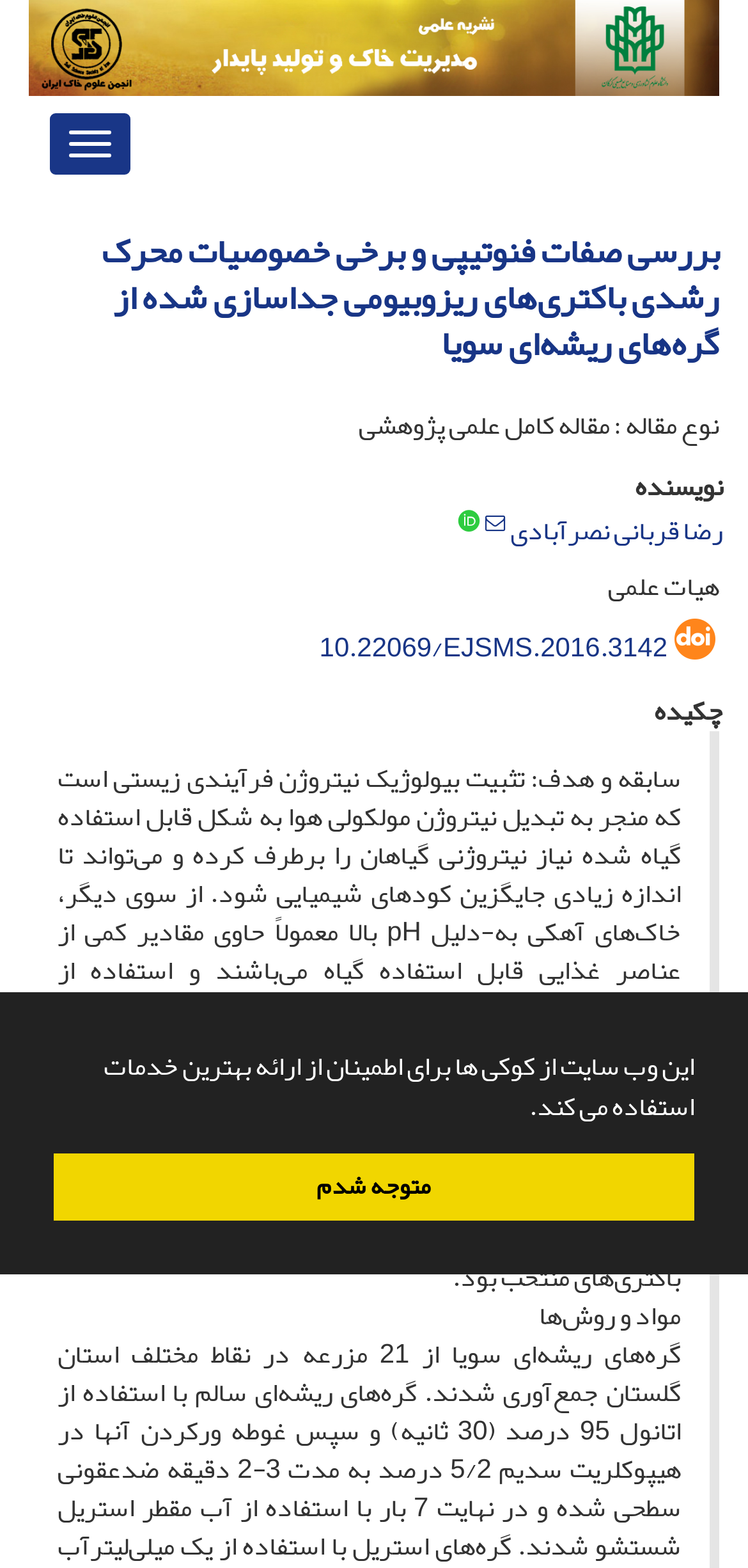Identify the bounding box of the UI component described as: "متوجه شدم".

[0.072, 0.736, 0.928, 0.778]